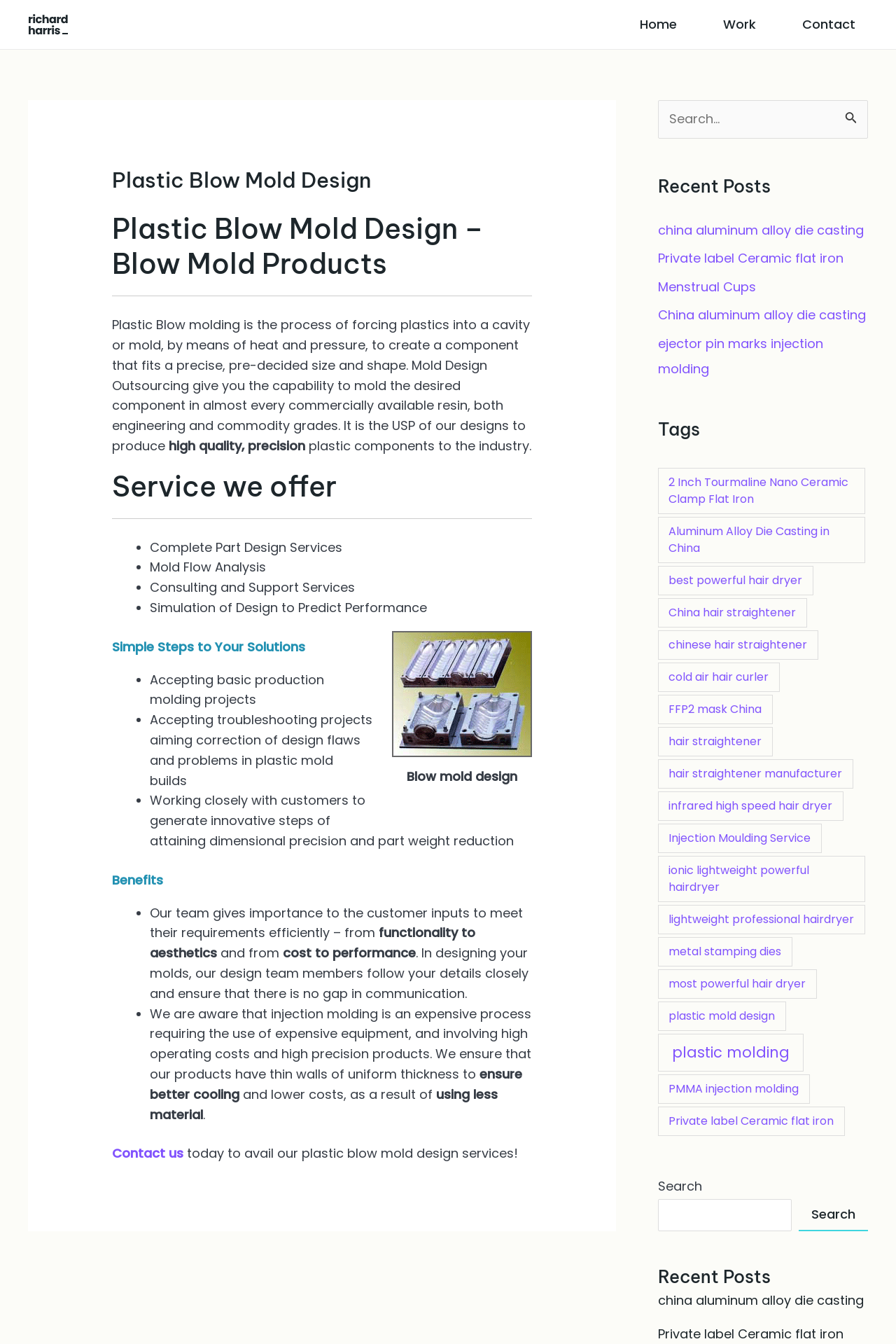Locate the bounding box coordinates of the UI element described by: "China aluminum alloy die casting". The bounding box coordinates should consist of four float numbers between 0 and 1, i.e., [left, top, right, bottom].

[0.734, 0.228, 0.966, 0.241]